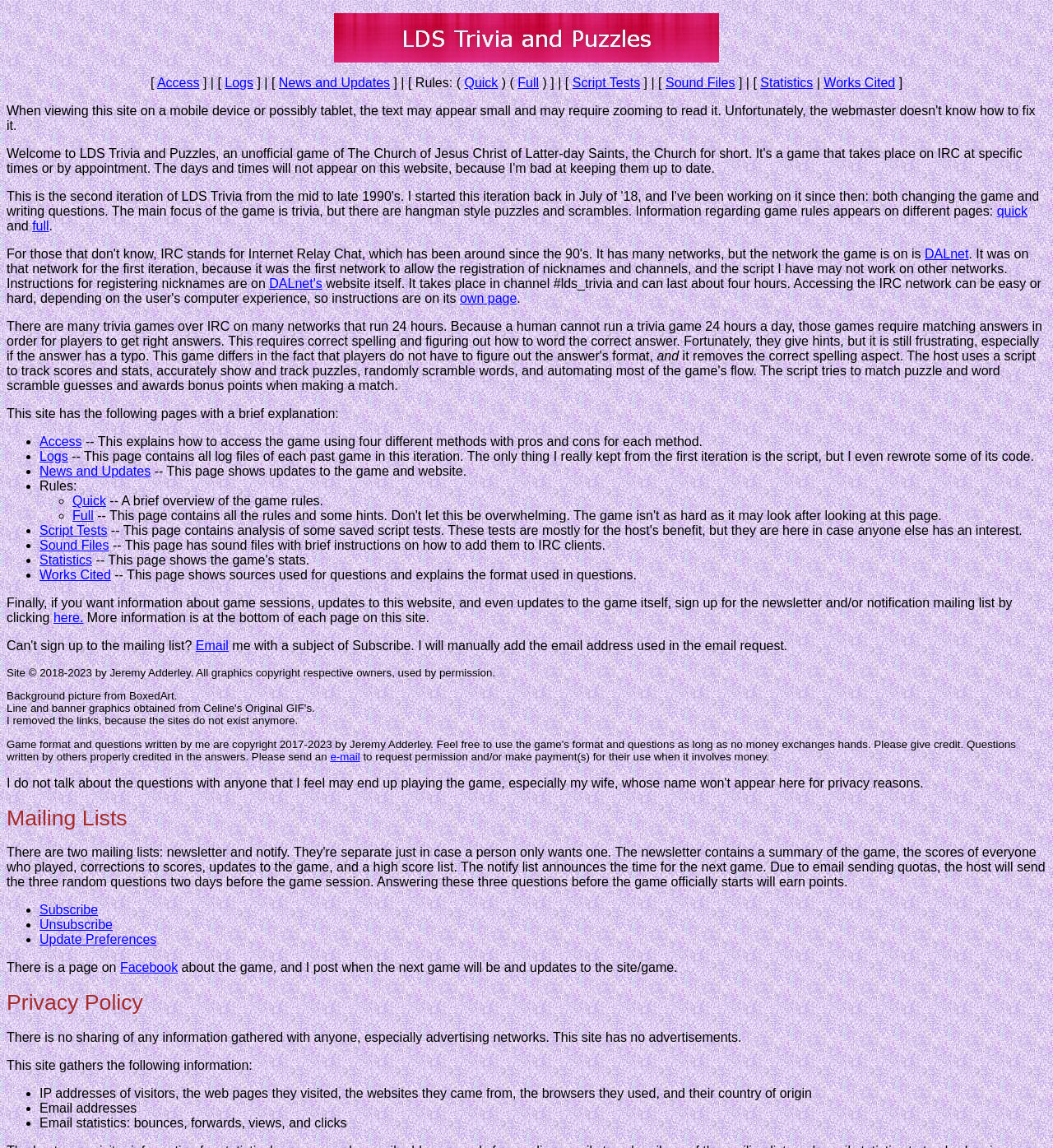How many links are there in the 'Mailing Lists' section?
Please provide a single word or phrase answer based on the image.

3